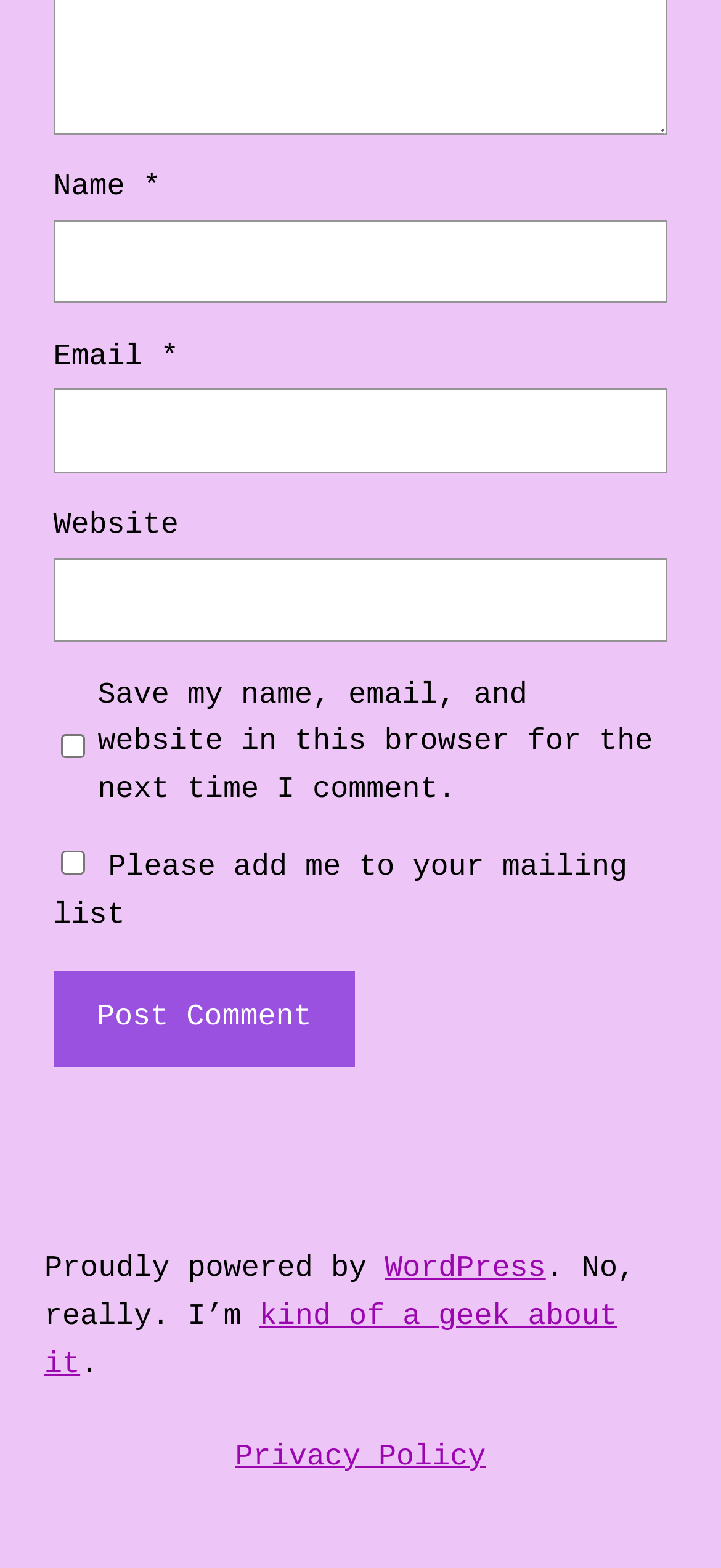Provide the bounding box coordinates for the area that should be clicked to complete the instruction: "Click the post comment button".

[0.074, 0.619, 0.493, 0.68]